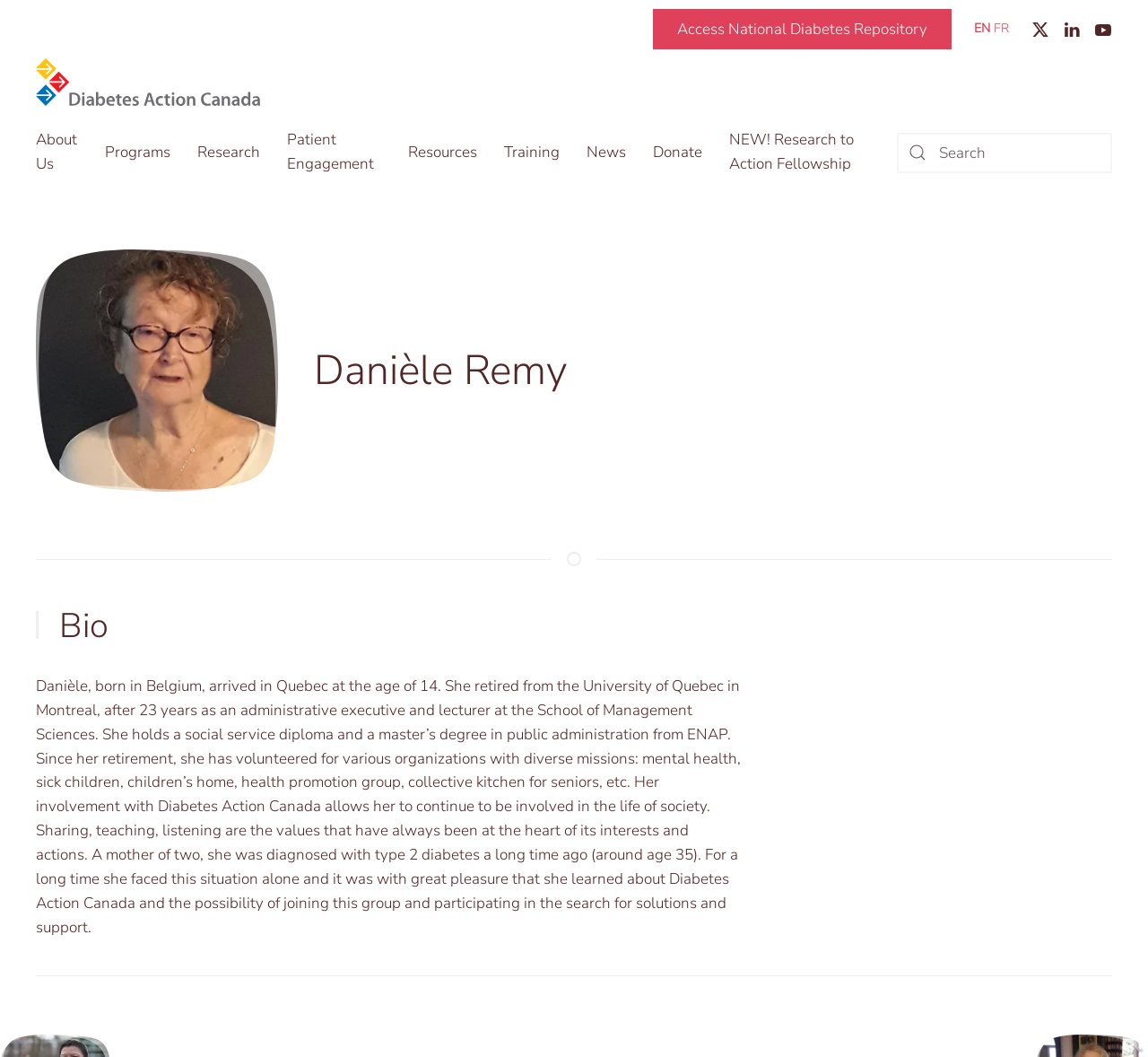Please provide the bounding box coordinates for the element that needs to be clicked to perform the instruction: "Search for something". The coordinates must consist of four float numbers between 0 and 1, formatted as [left, top, right, bottom].

[0.781, 0.125, 0.969, 0.163]